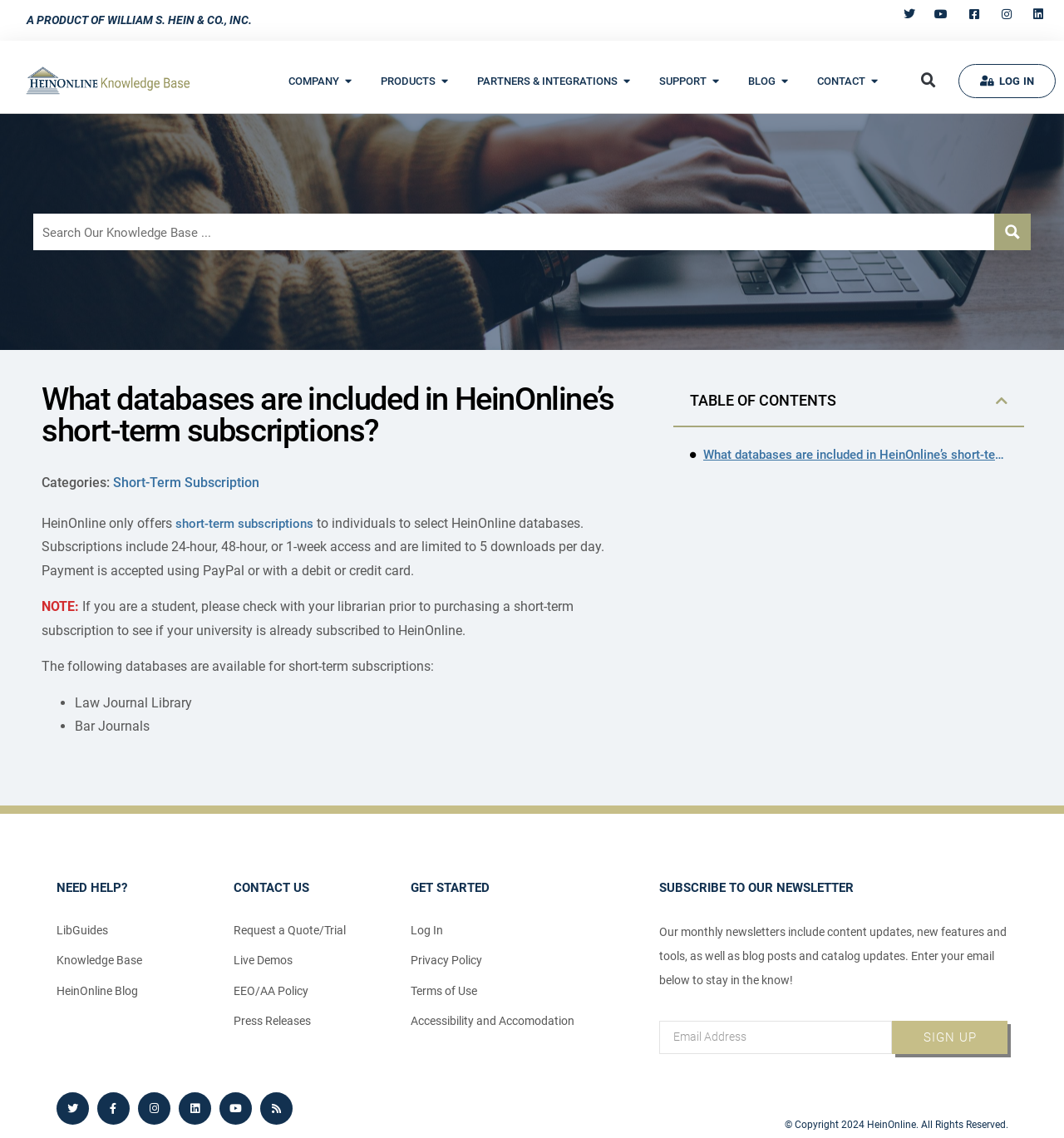Identify the bounding box coordinates for the element you need to click to achieve the following task: "Search for something". The coordinates must be four float values ranging from 0 to 1, formatted as [left, top, right, bottom].

[0.855, 0.059, 0.885, 0.083]